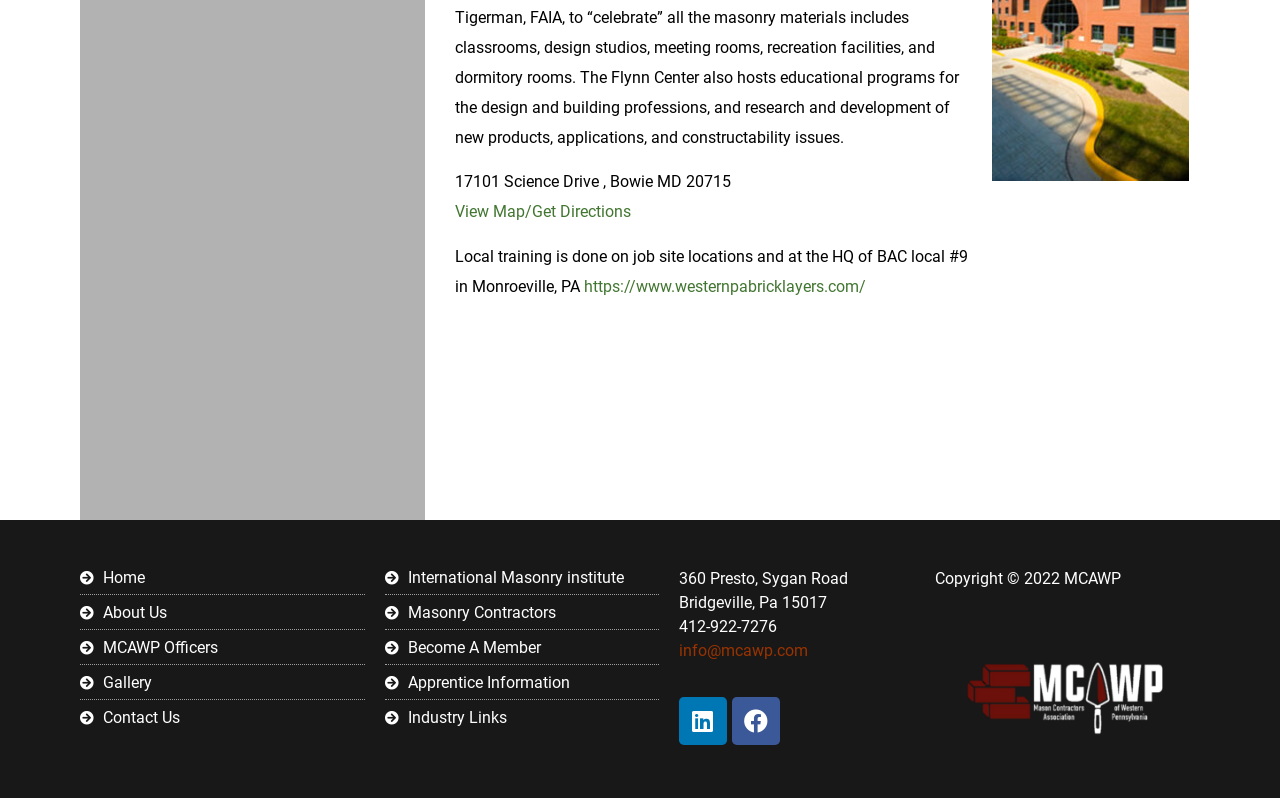Specify the bounding box coordinates of the region I need to click to perform the following instruction: "Visit Western PA Bricklayers website". The coordinates must be four float numbers in the range of 0 to 1, i.e., [left, top, right, bottom].

[0.456, 0.347, 0.677, 0.37]